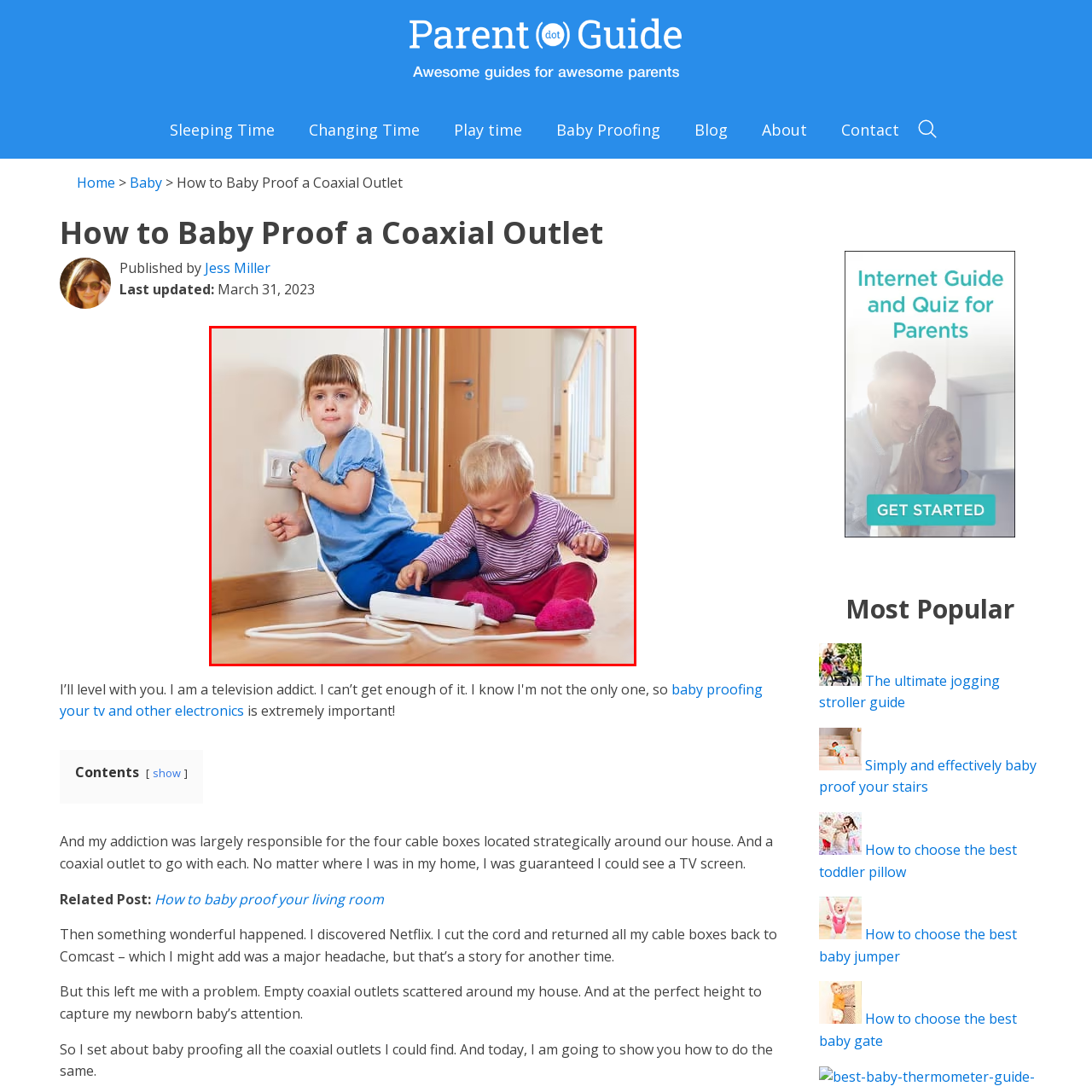What type of flooring is in the room?
Carefully examine the content inside the red bounding box and give a detailed response based on what you observe.

The image shows a homey background with wooden flooring, which suggests a family environment where safety precautions are crucial to ensure the well-being of young children.